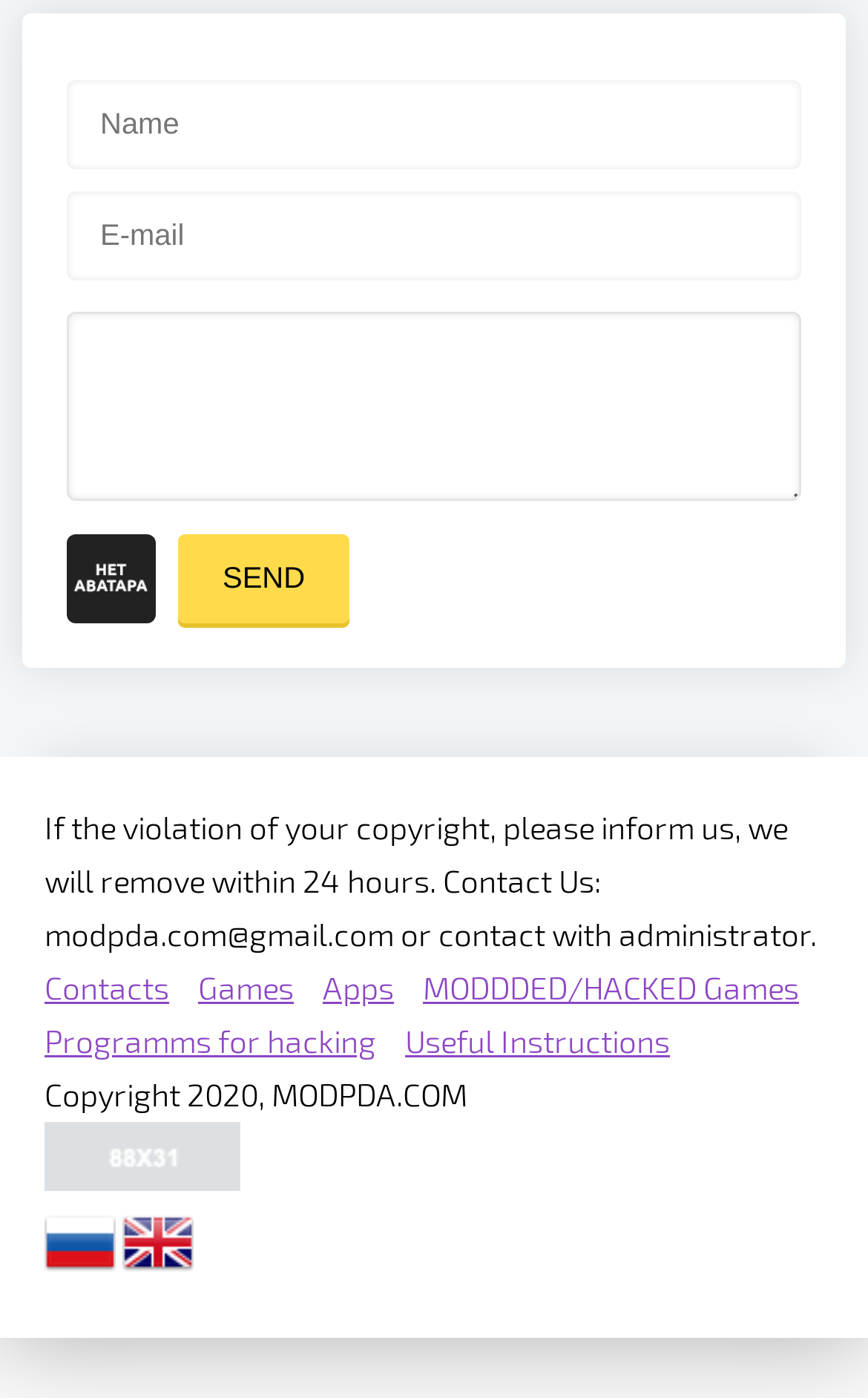Indicate the bounding box coordinates of the element that needs to be clicked to satisfy the following instruction: "Enter your name". The coordinates should be four float numbers between 0 and 1, i.e., [left, top, right, bottom].

[0.077, 0.057, 0.923, 0.121]